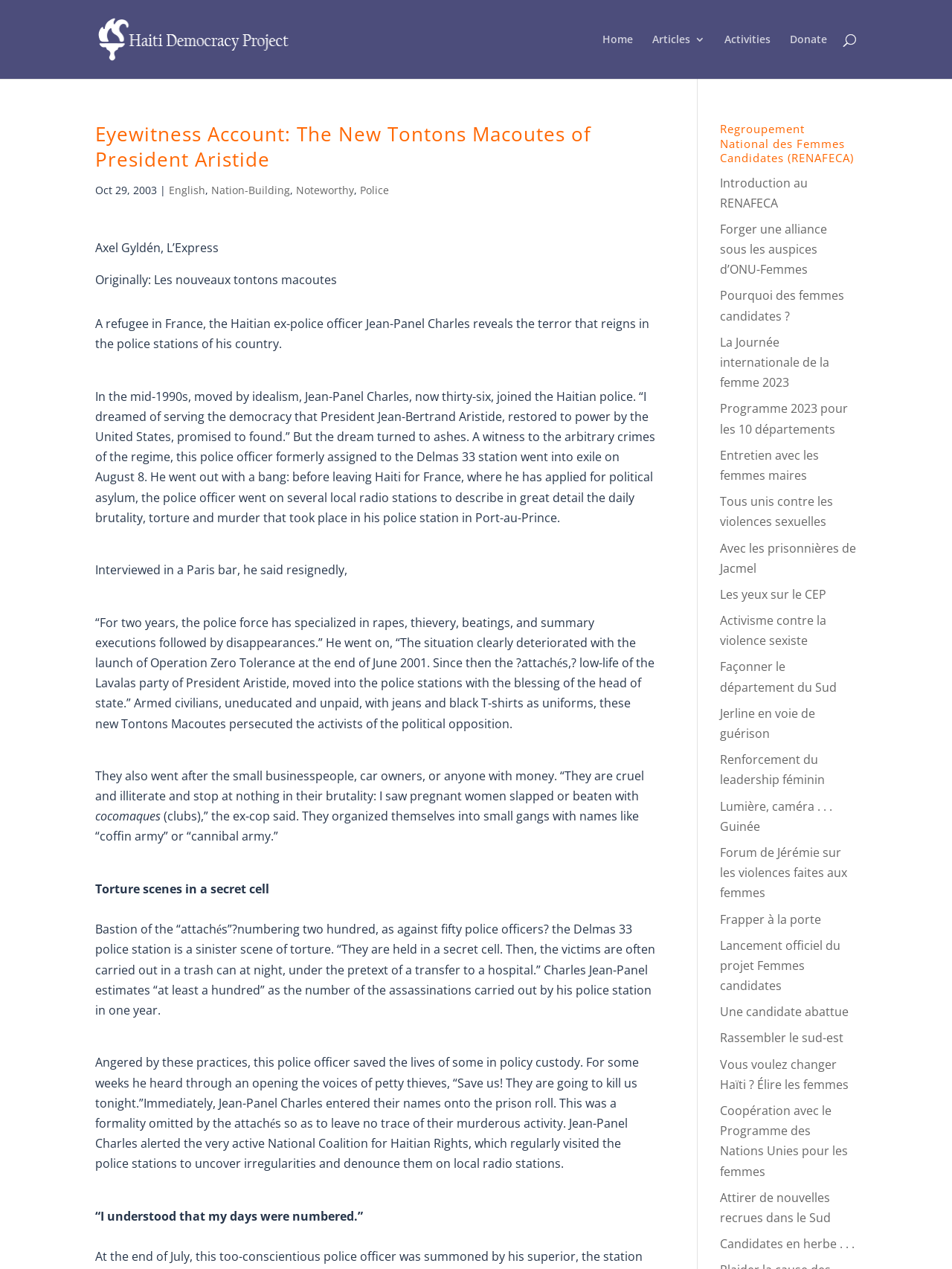Using the provided description: "Entretien avec les femmes maires", find the bounding box coordinates of the corresponding UI element. The output should be four float numbers between 0 and 1, in the format [left, top, right, bottom].

[0.756, 0.352, 0.86, 0.381]